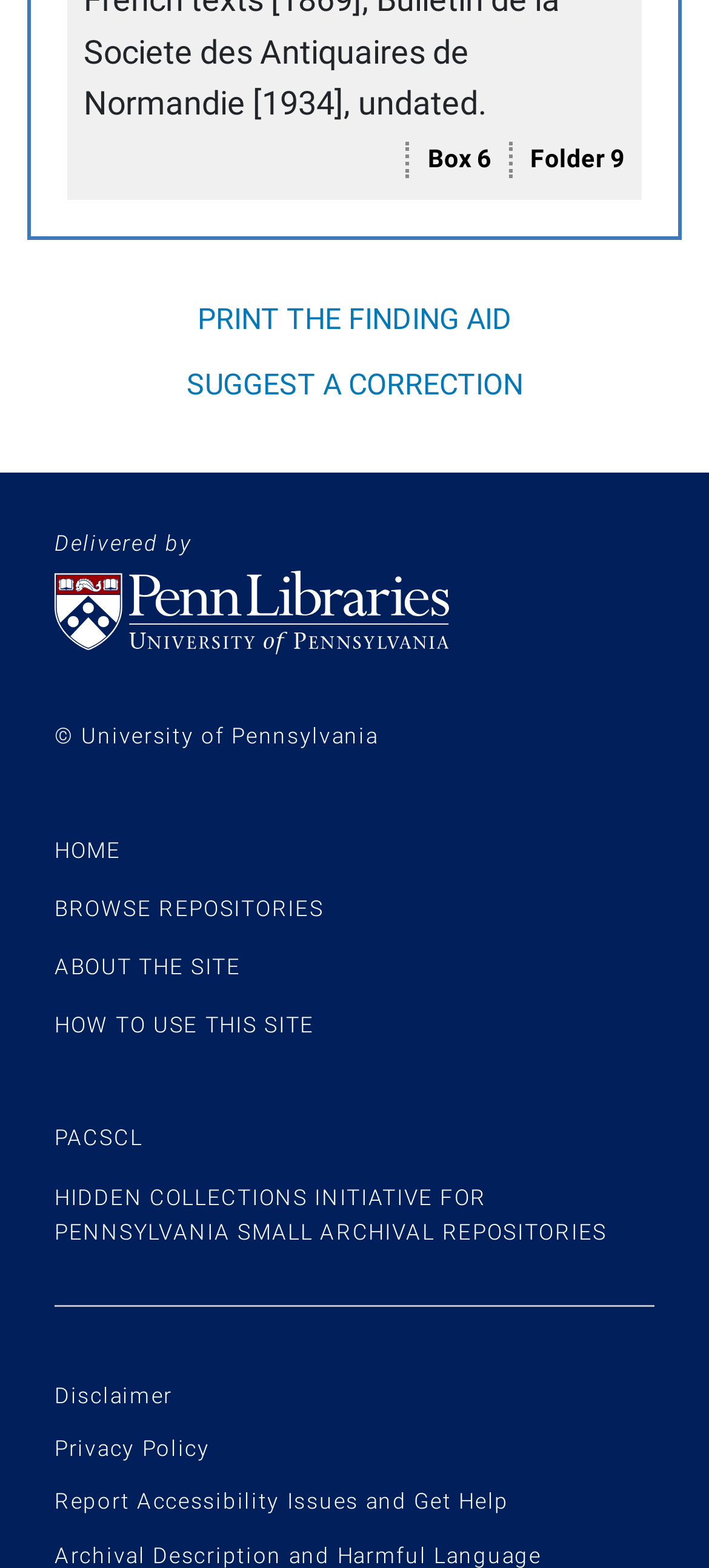Pinpoint the bounding box coordinates for the area that should be clicked to perform the following instruction: "Print the finding aid".

[0.263, 0.188, 0.737, 0.22]